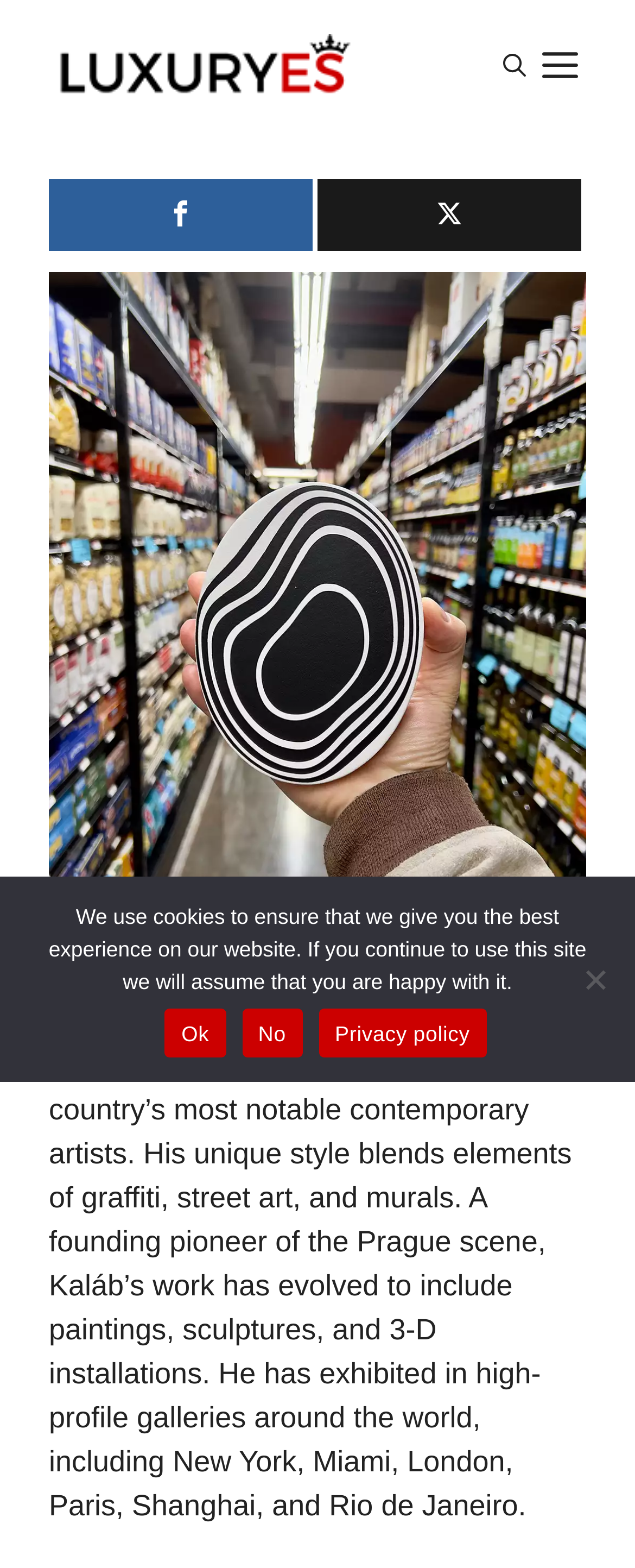What is the name of the artist?
Please look at the screenshot and answer using one word or phrase.

Jan Kaláb